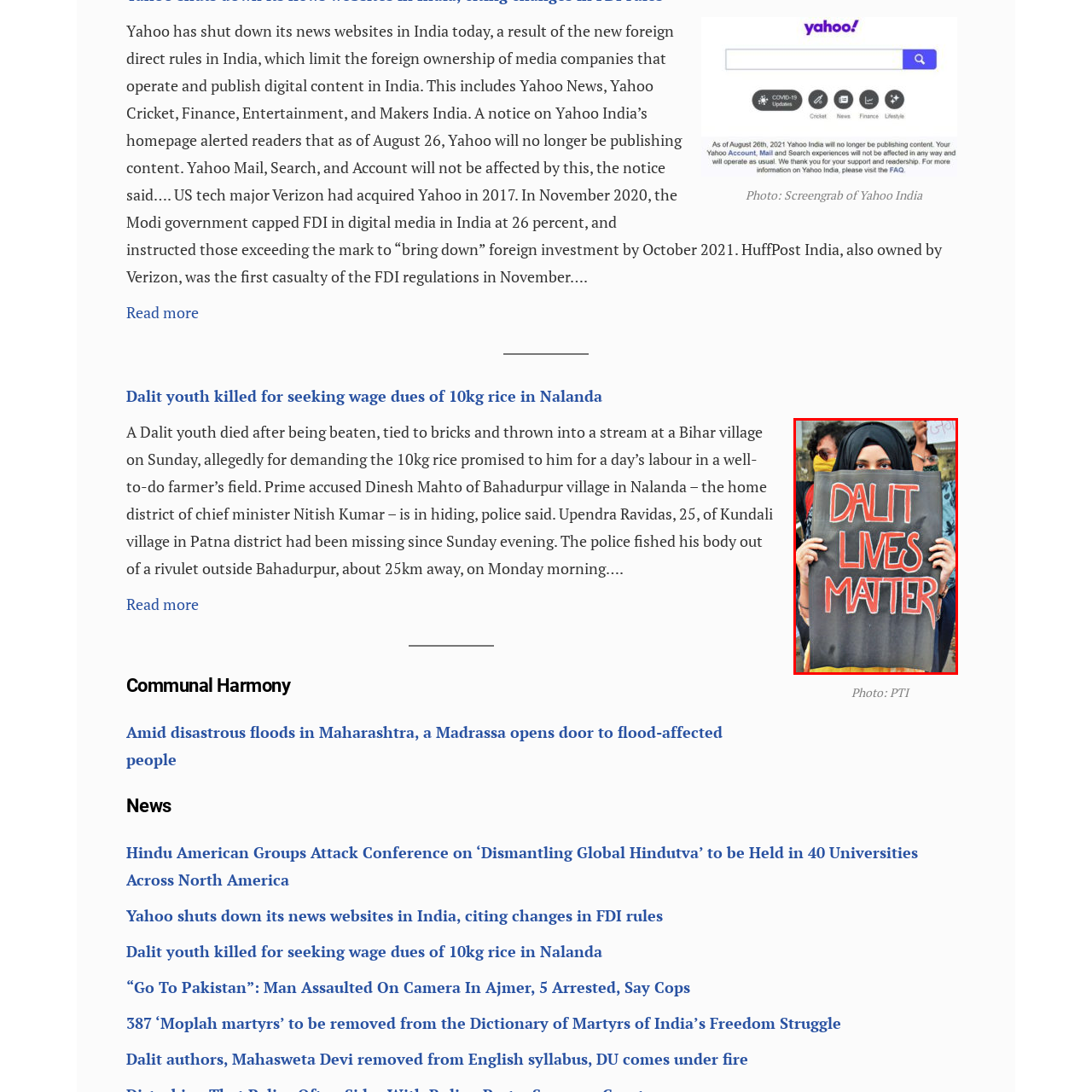What is the protest about?
Check the content within the red bounding box and give a brief answer in one word or a short phrase.

Systemic discrimination and violence faced by Dalits